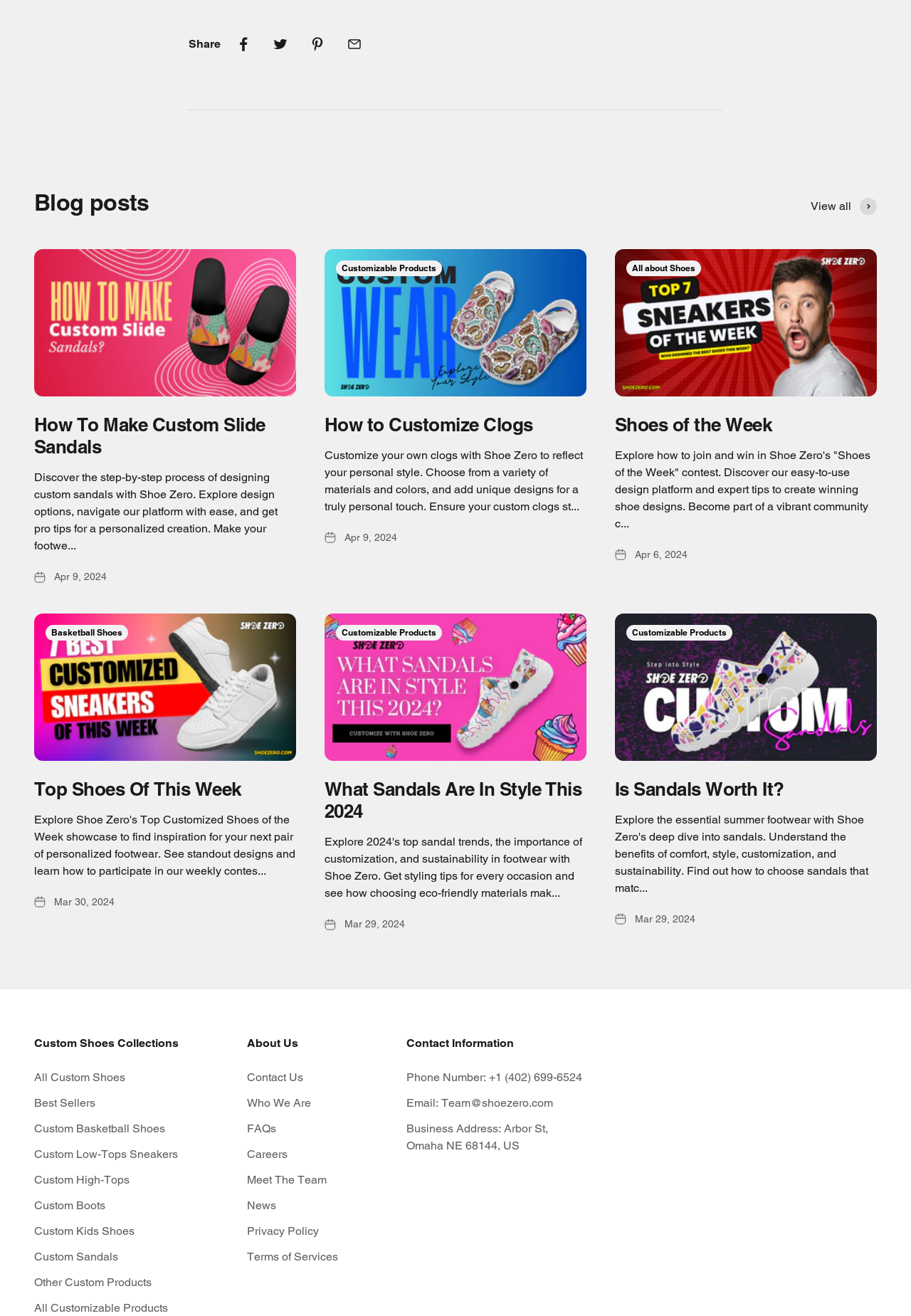Show the bounding box coordinates of the region that should be clicked to follow the instruction: "Explore custom shoes collections."

[0.038, 0.787, 0.196, 0.798]